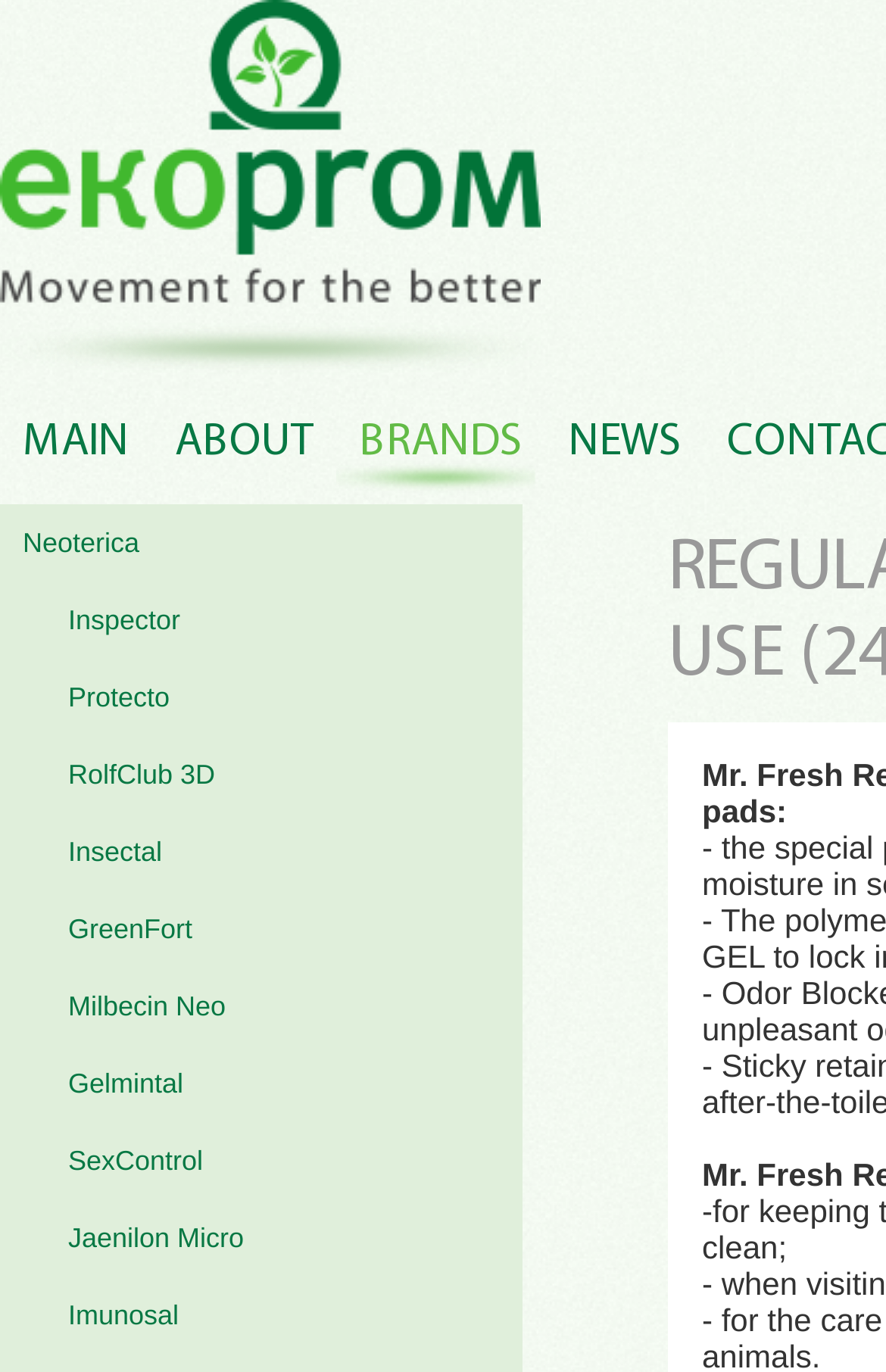Locate the bounding box coordinates of the area where you should click to accomplish the instruction: "Click on Atlanta".

None